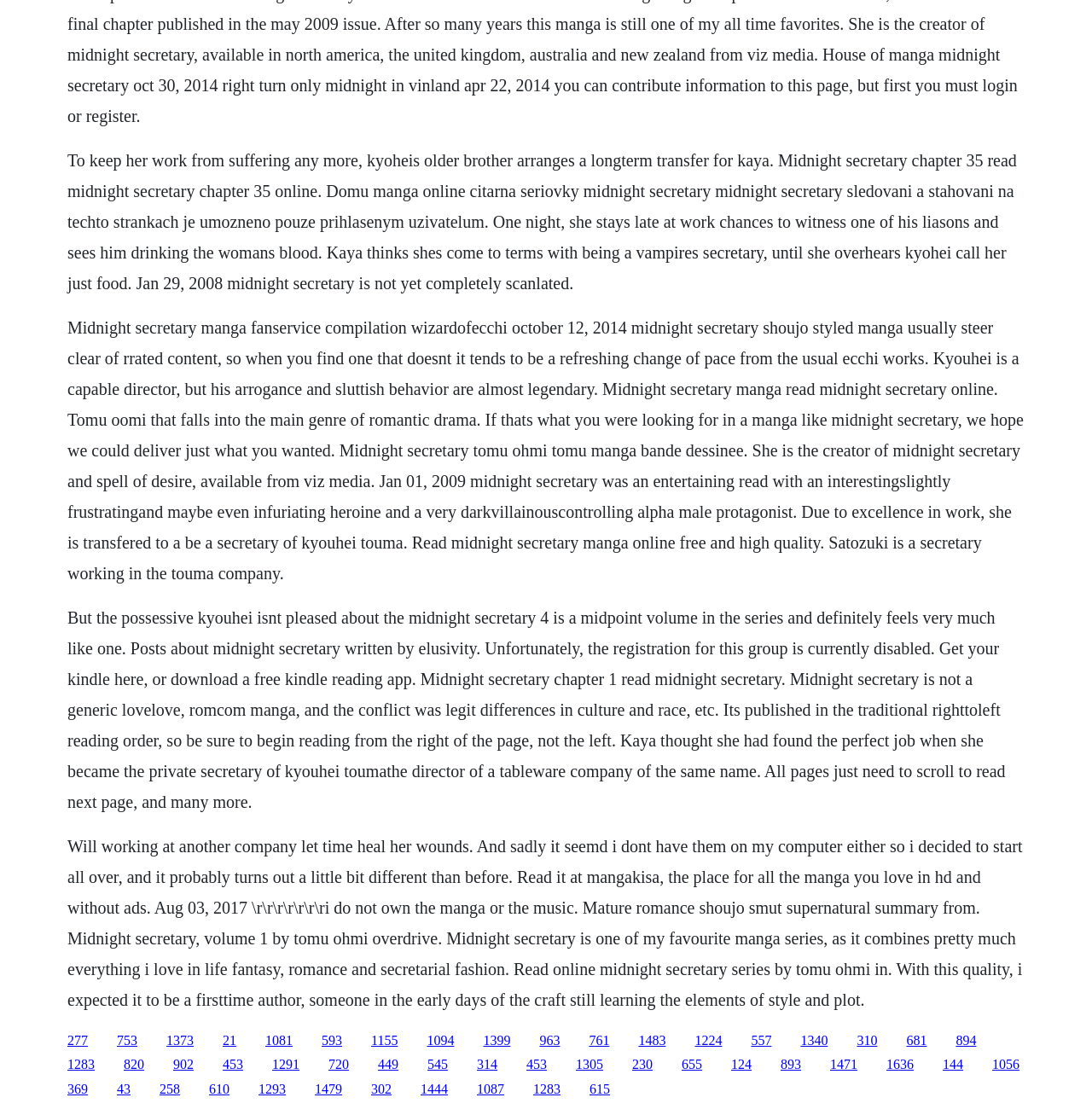Please identify the bounding box coordinates for the region that you need to click to follow this instruction: "Click on the link to read Midnight Secretary online".

[0.107, 0.931, 0.126, 0.944]